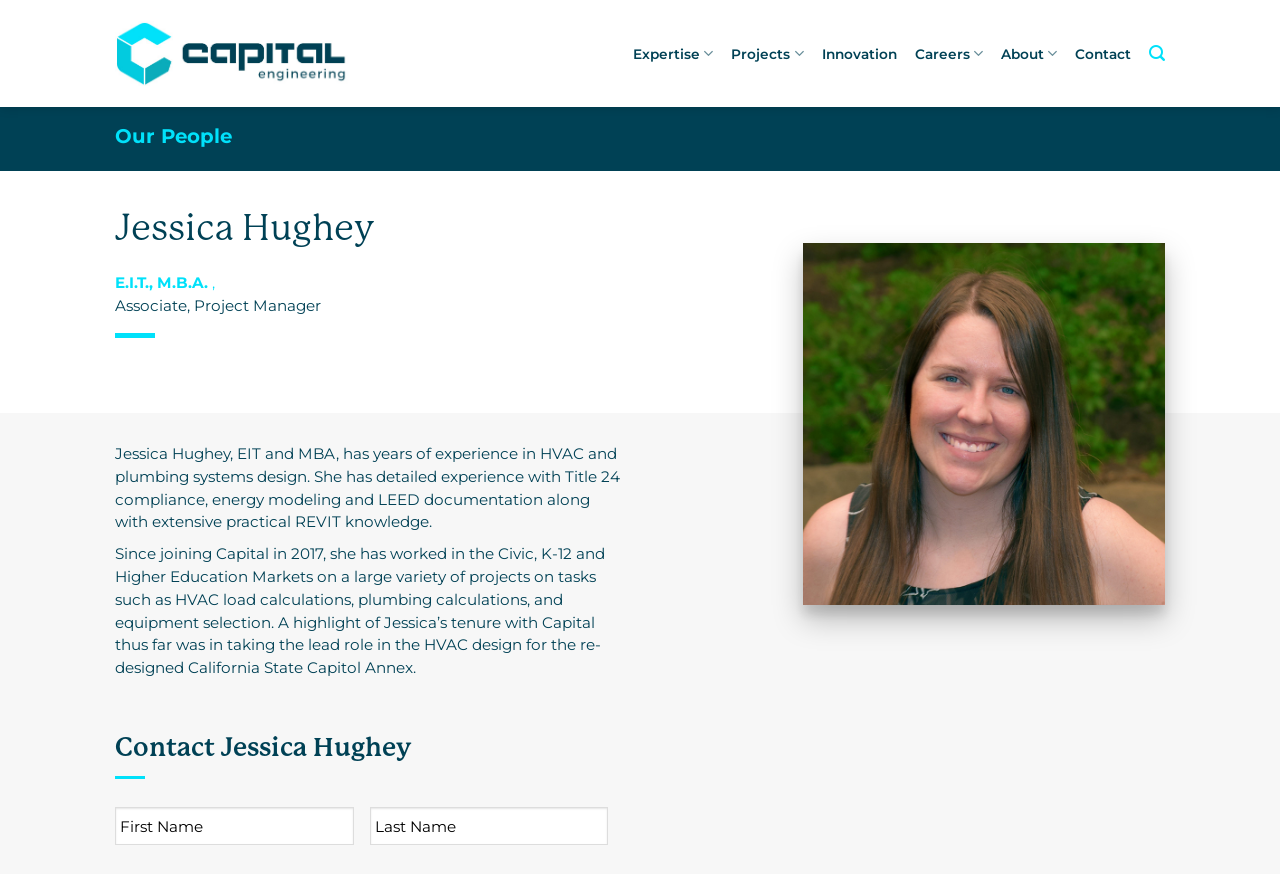Pinpoint the bounding box coordinates of the area that should be clicked to complete the following instruction: "Search the website". The coordinates must be given as four float numbers between 0 and 1, i.e., [left, top, right, bottom].

[0.898, 0.039, 0.91, 0.084]